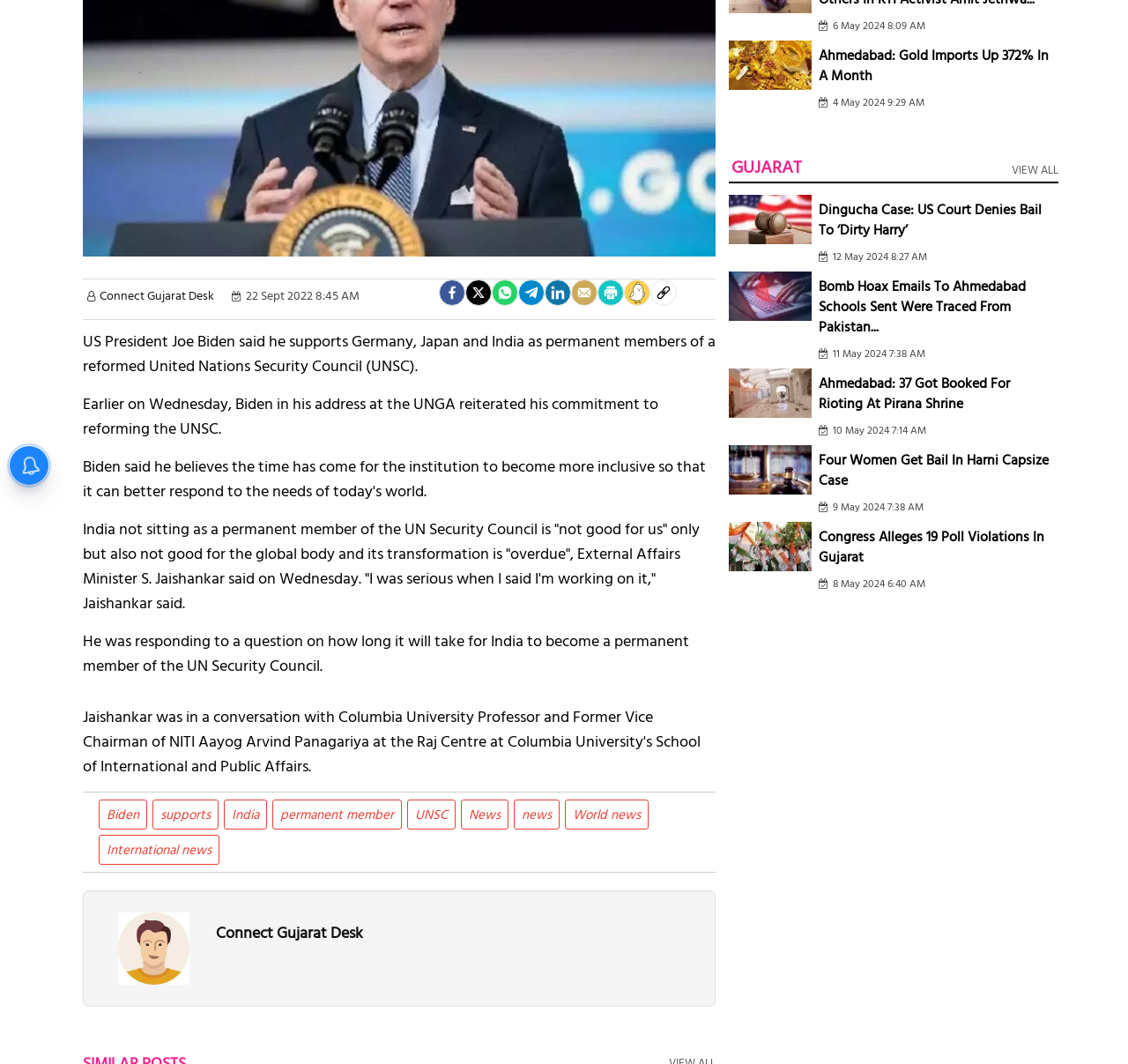Determine the bounding box for the UI element described here: "Connect Gujarat Desk".

[0.192, 0.865, 0.322, 0.888]